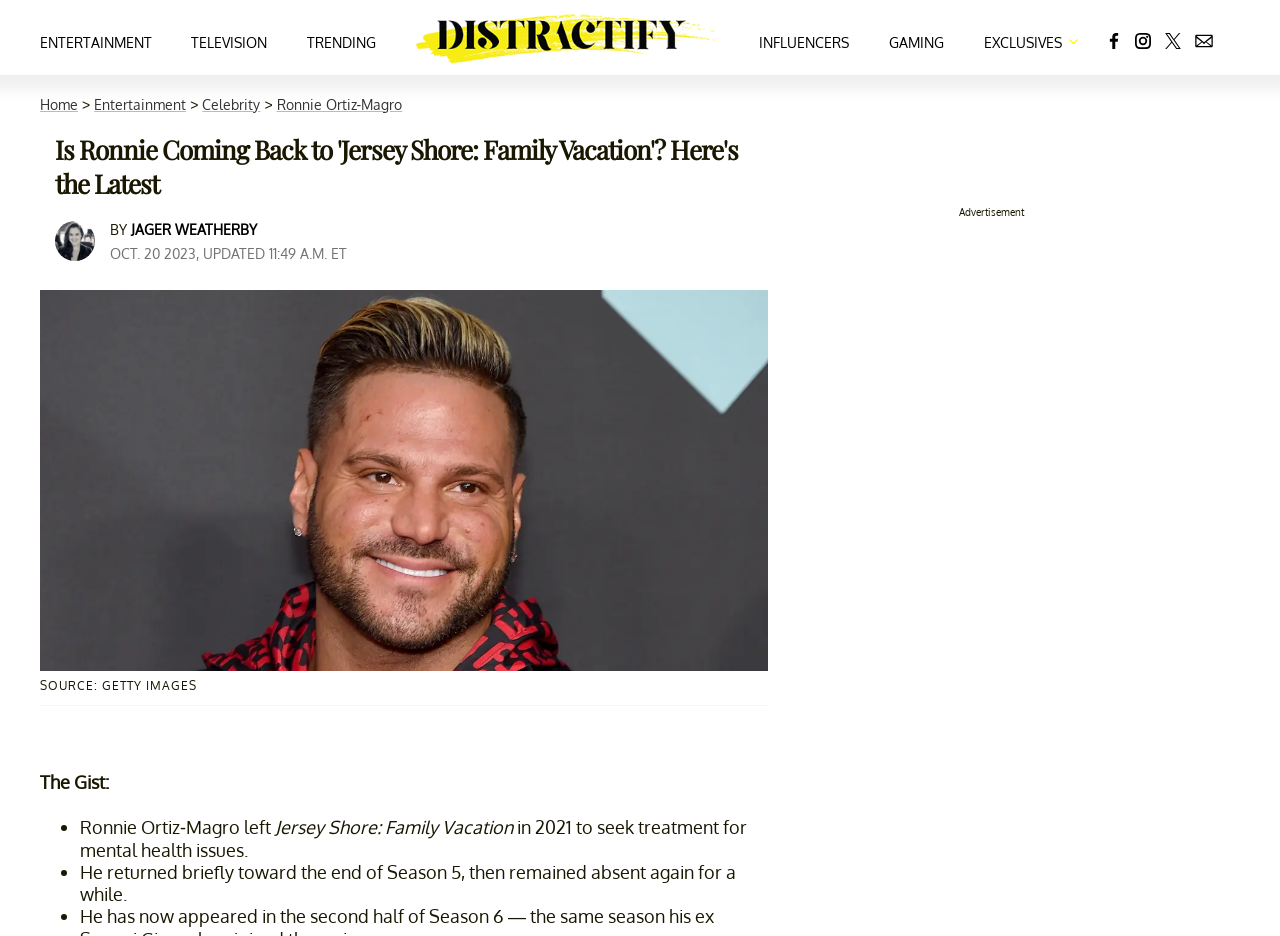Locate the bounding box coordinates of the area that needs to be clicked to fulfill the following instruction: "View Ronnie Ortiz-Magro's page". The coordinates should be in the format of four float numbers between 0 and 1, namely [left, top, right, bottom].

[0.216, 0.103, 0.314, 0.121]